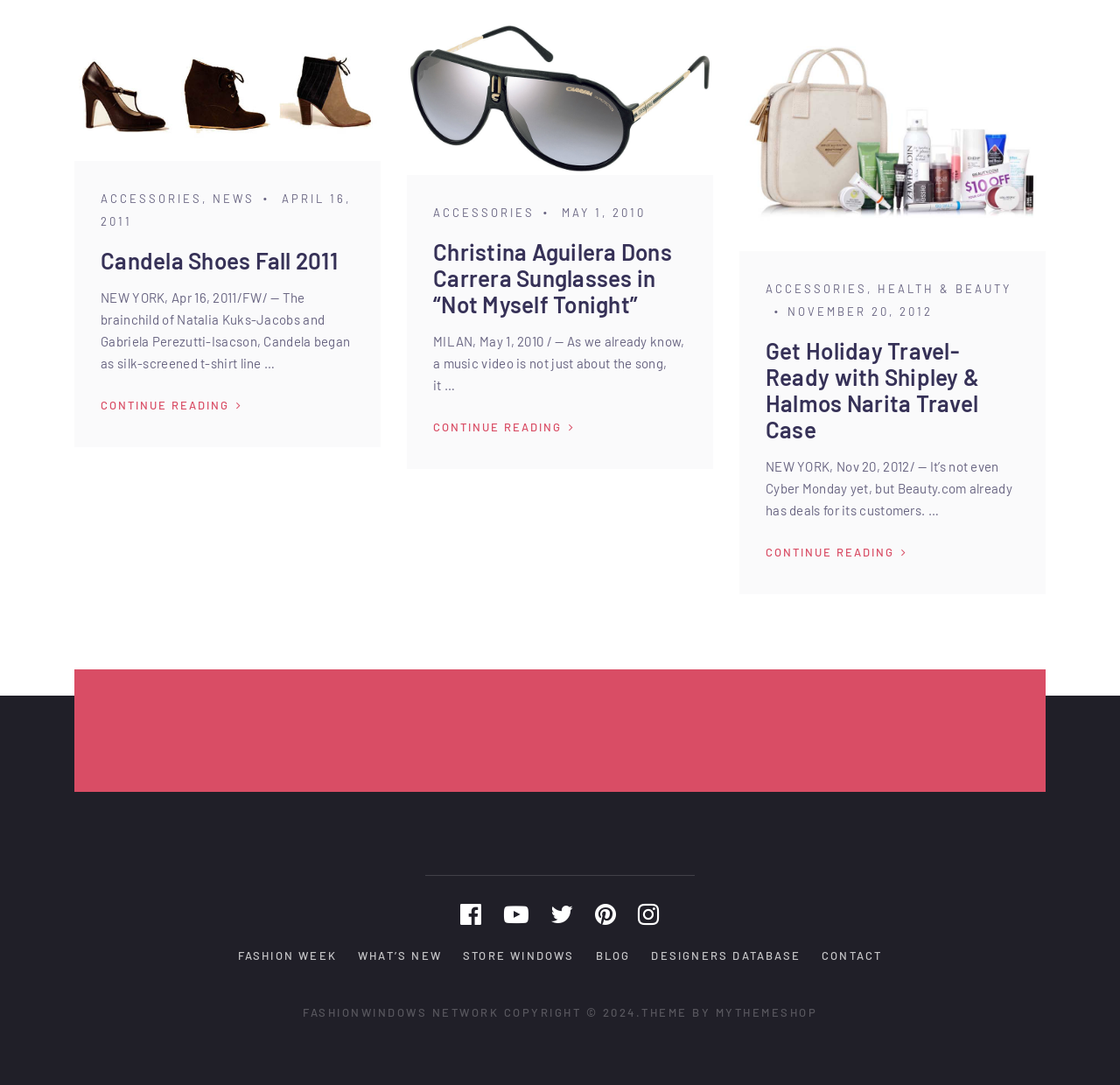Please identify the bounding box coordinates of the area that needs to be clicked to fulfill the following instruction: "Read news."

[0.19, 0.177, 0.227, 0.19]